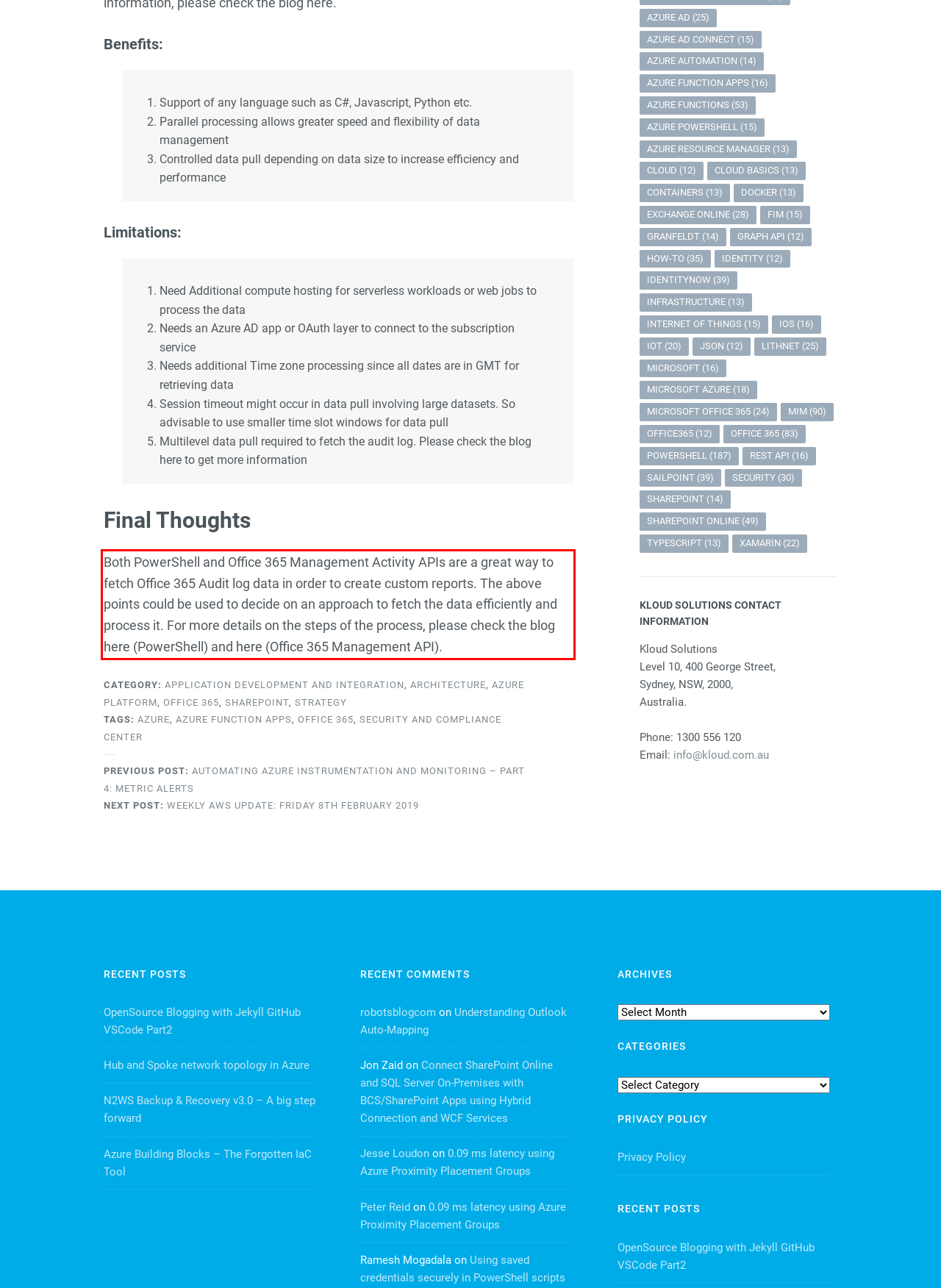You have a screenshot with a red rectangle around a UI element. Recognize and extract the text within this red bounding box using OCR.

Both PowerShell and Office 365 Management Activity APIs are a great way to fetch Office 365 Audit log data in order to create custom reports. The above points could be used to decide on an approach to fetch the data efficiently and process it. For more details on the steps of the process, please check the blog here (PowerShell) and here (Office 365 Management API).